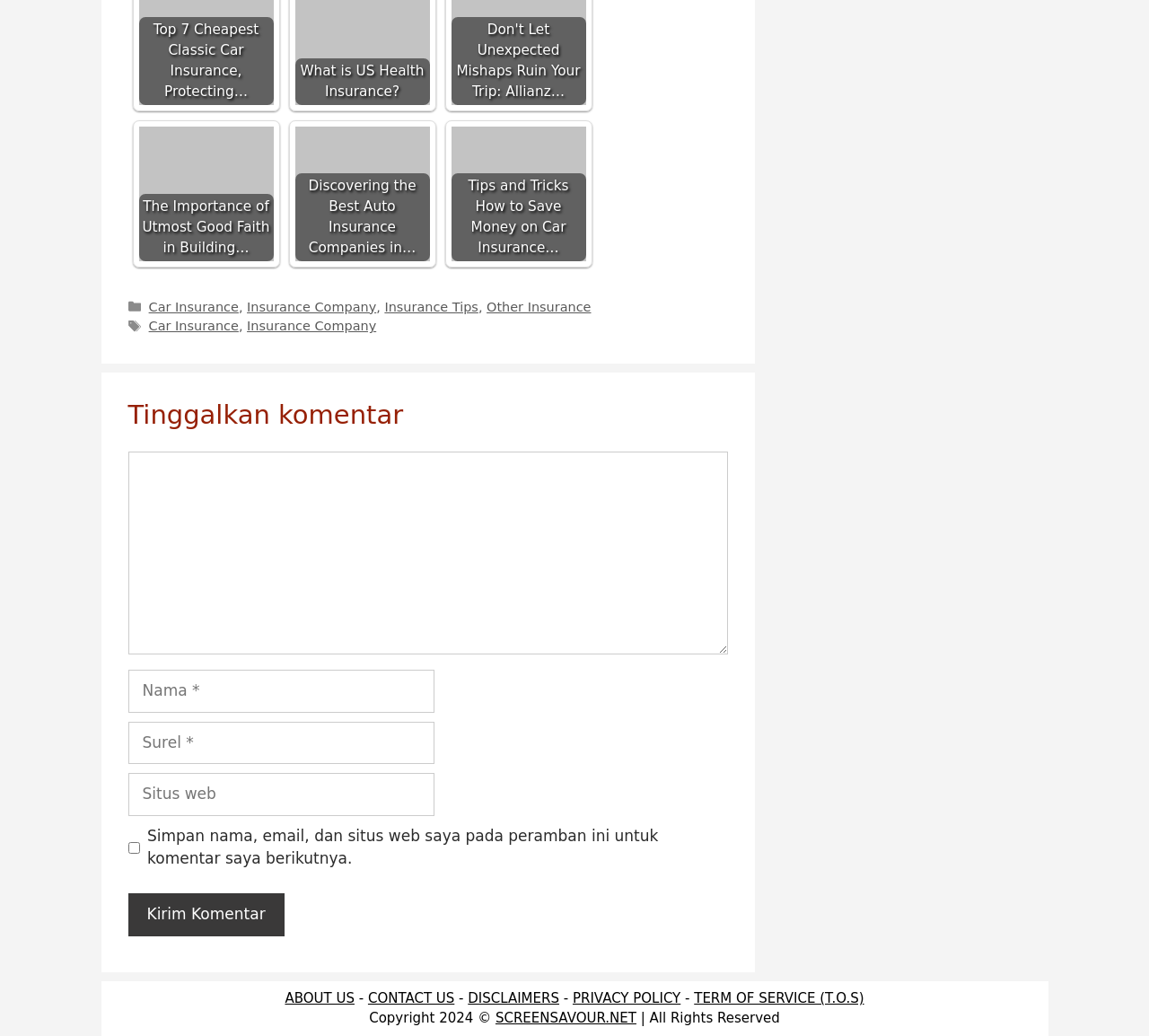Find the bounding box coordinates for the HTML element described in this sentence: "ABOUT US". Provide the coordinates as four float numbers between 0 and 1, in the format [left, top, right, bottom].

[0.248, 0.956, 0.309, 0.971]